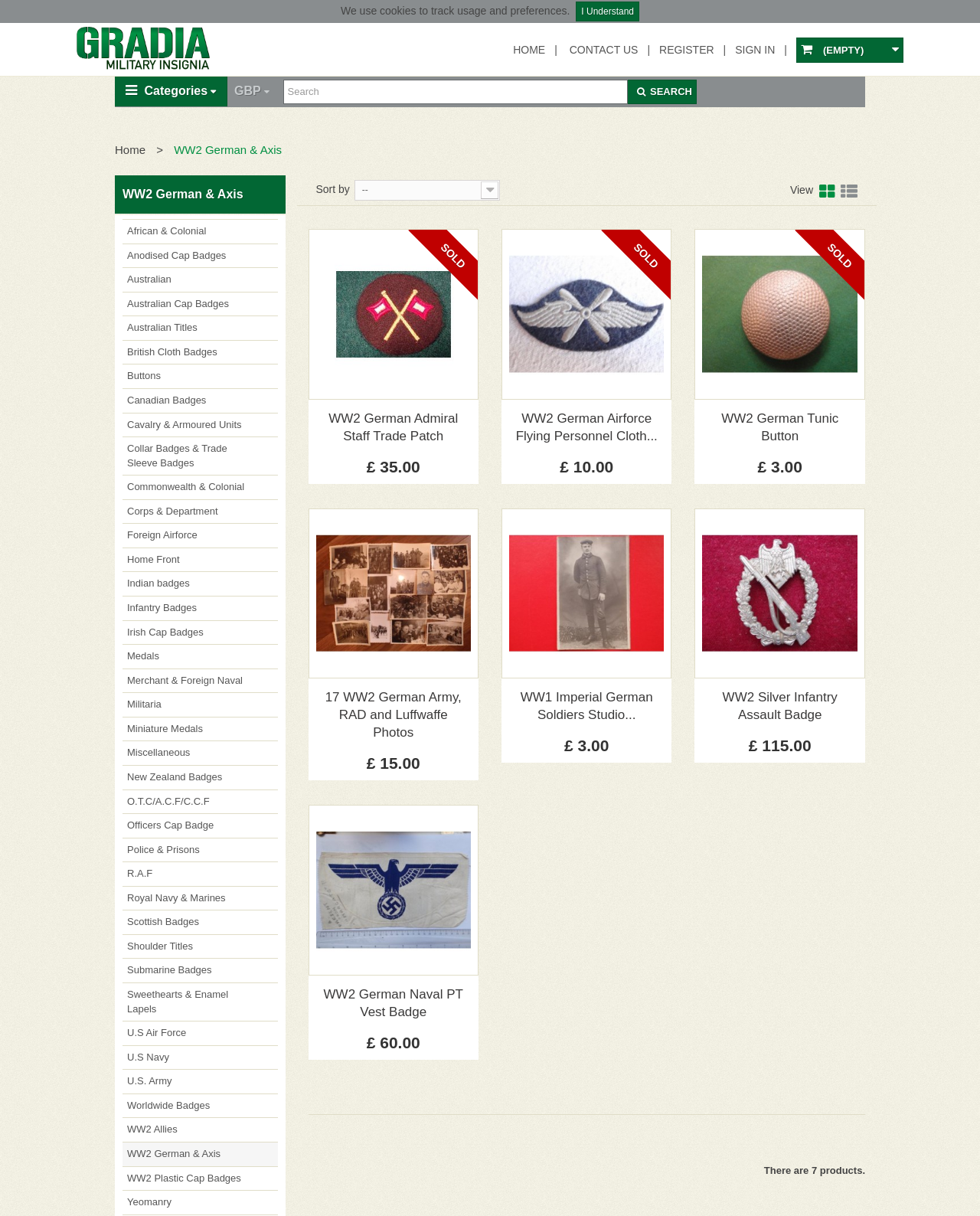Is the product 'WW2 German Admiral Staff Trade Patch' available?
Please provide a single word or phrase as the answer based on the screenshot.

No